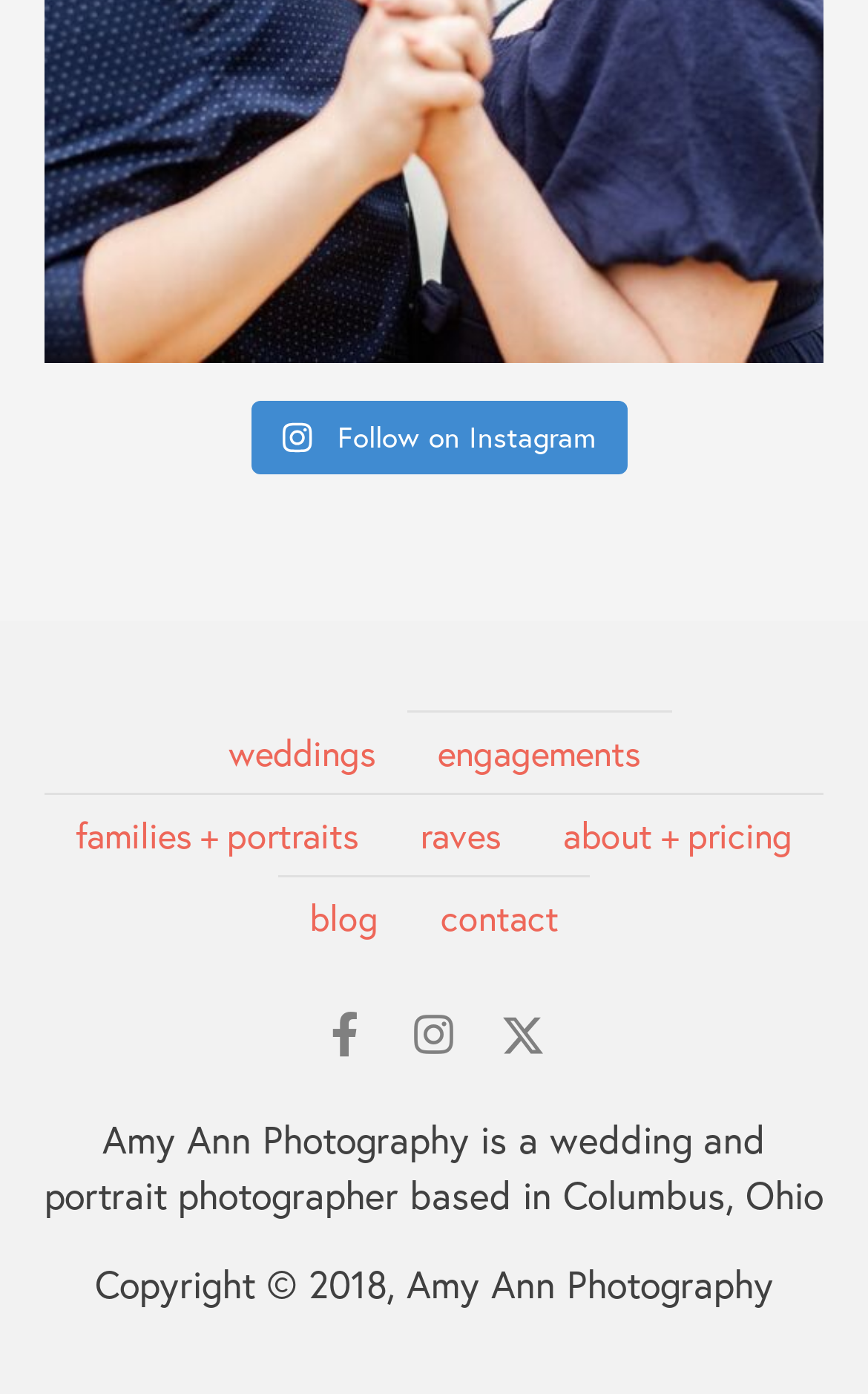Show the bounding box coordinates of the element that should be clicked to complete the task: "Contact".

[0.472, 0.63, 0.679, 0.687]